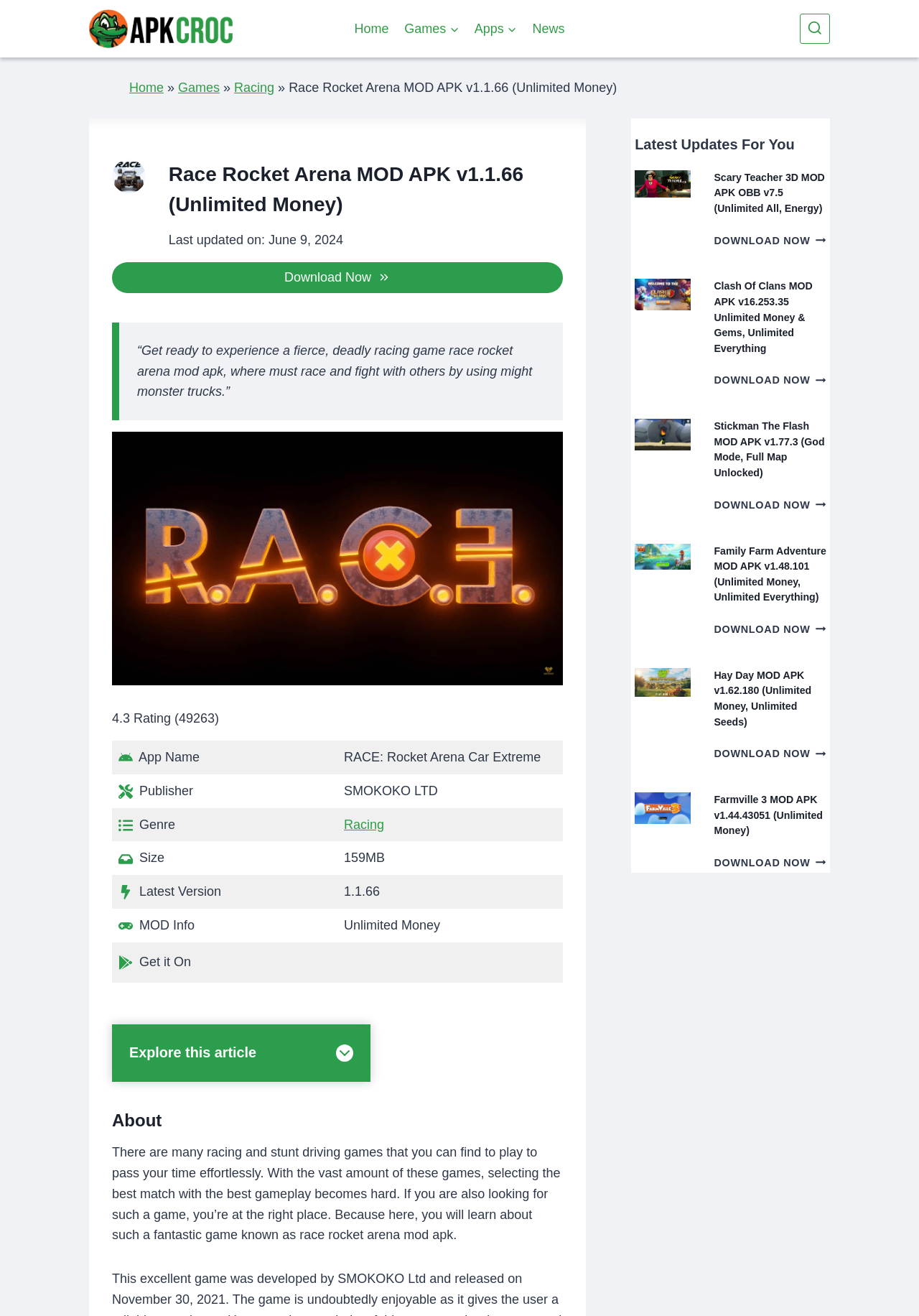Determine the bounding box coordinates for the clickable element to execute this instruction: "View the 'Games' category". Provide the coordinates as four float numbers between 0 and 1, i.e., [left, top, right, bottom].

[0.432, 0.0, 0.508, 0.044]